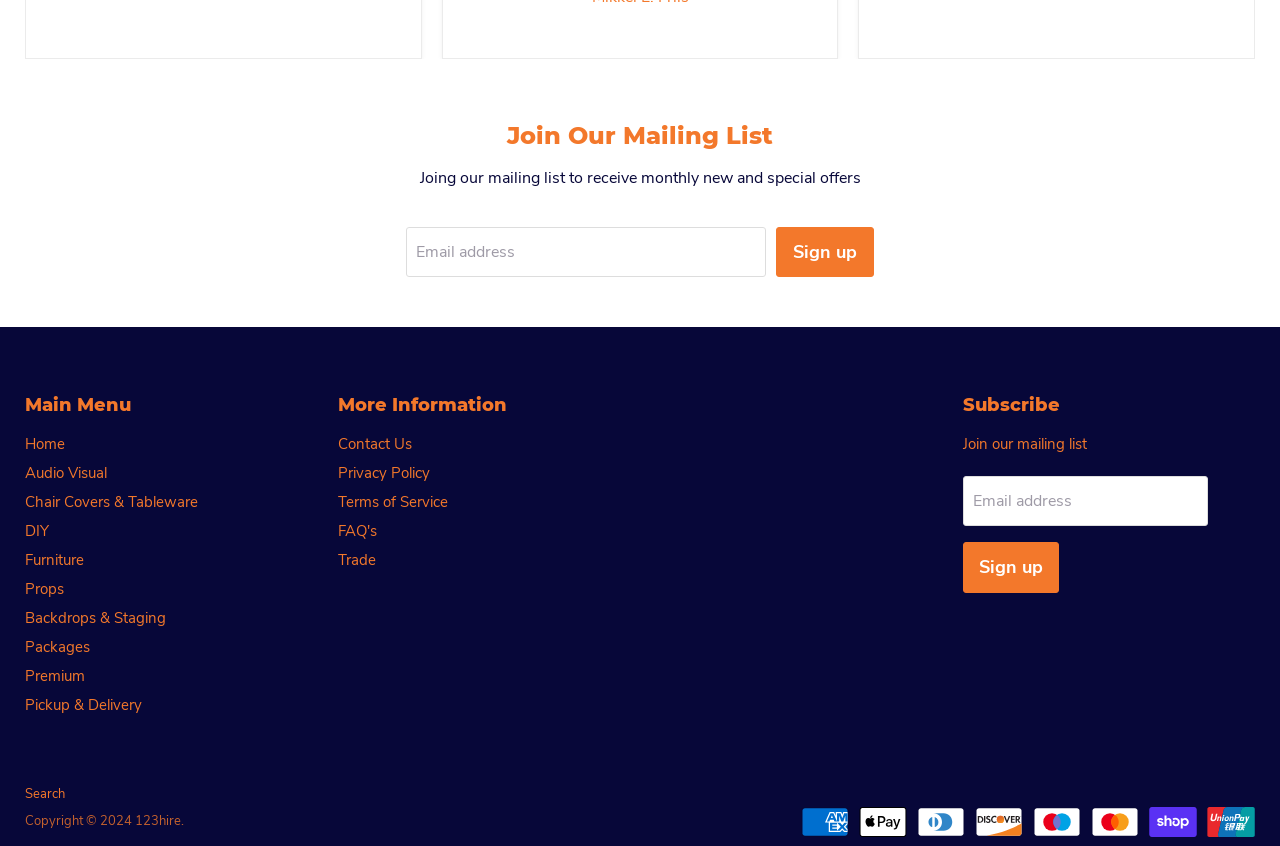Determine the bounding box for the UI element described here: "Chair Covers & Tableware".

[0.02, 0.582, 0.155, 0.605]